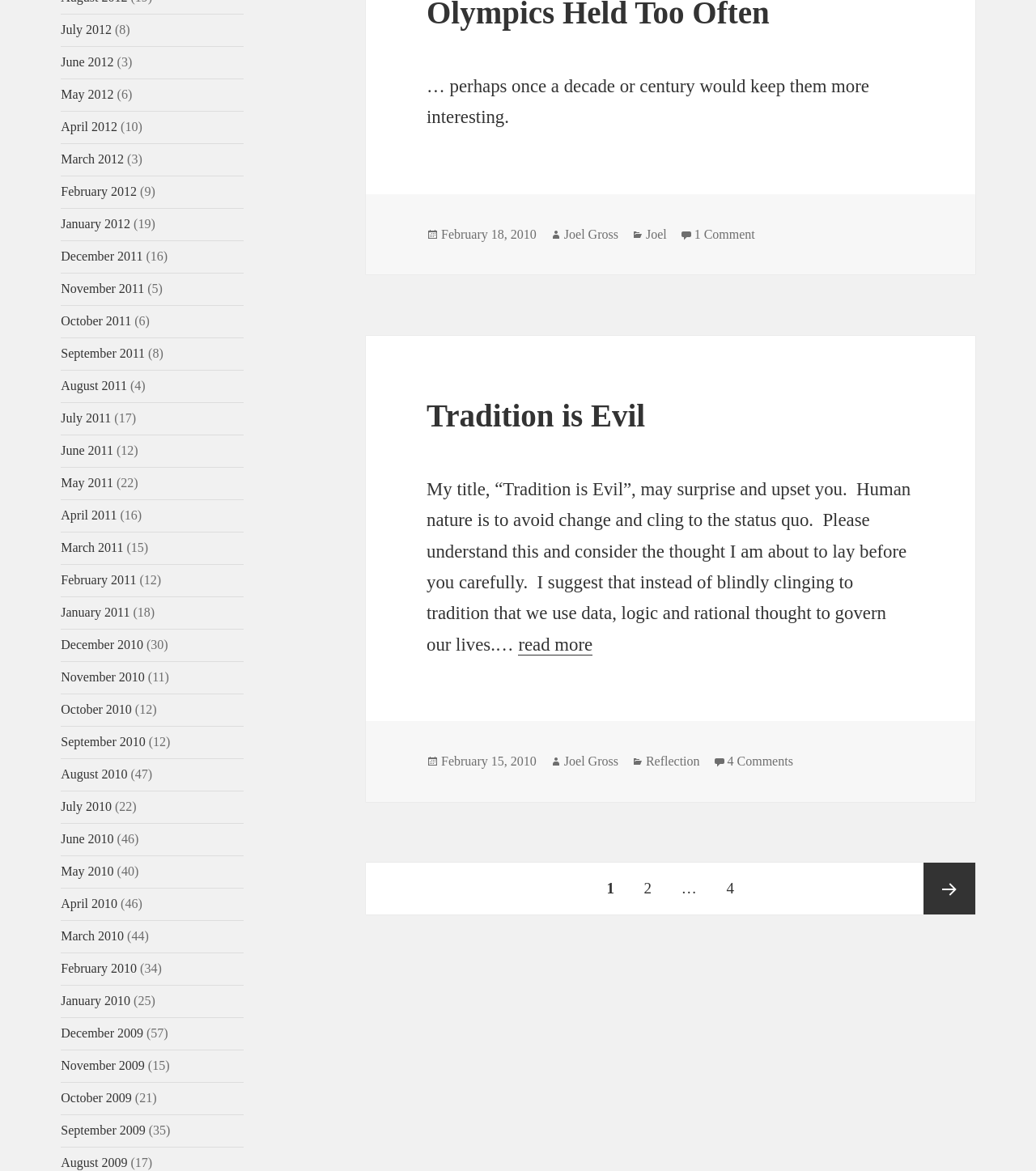Please answer the following query using a single word or phrase: 
What is the date of the post?

February 18, 2010